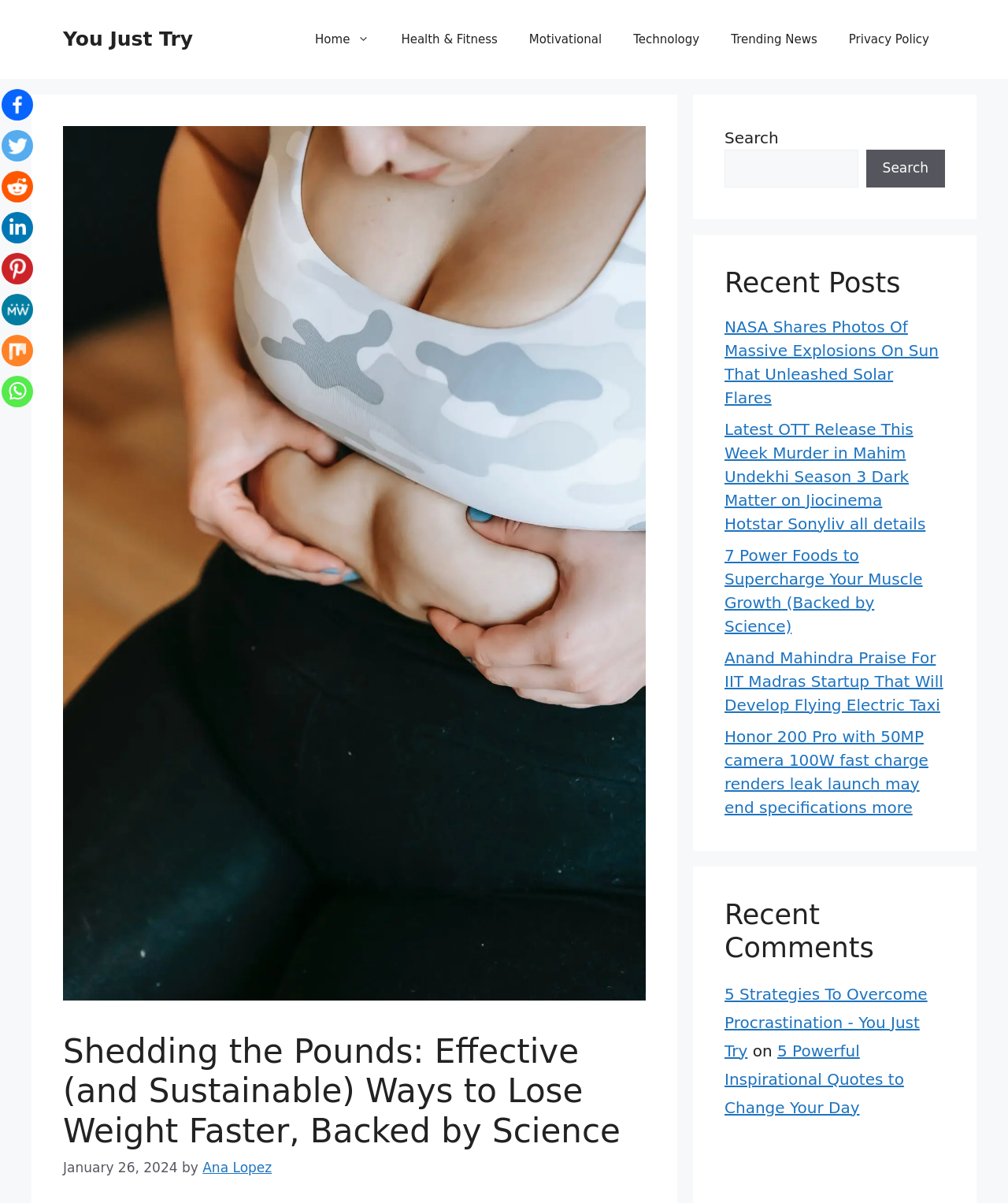Please indicate the bounding box coordinates of the element's region to be clicked to achieve the instruction: "Read the article about 7 Power Foods to Supercharge Your Muscle Growth". Provide the coordinates as four float numbers between 0 and 1, i.e., [left, top, right, bottom].

[0.719, 0.454, 0.915, 0.528]